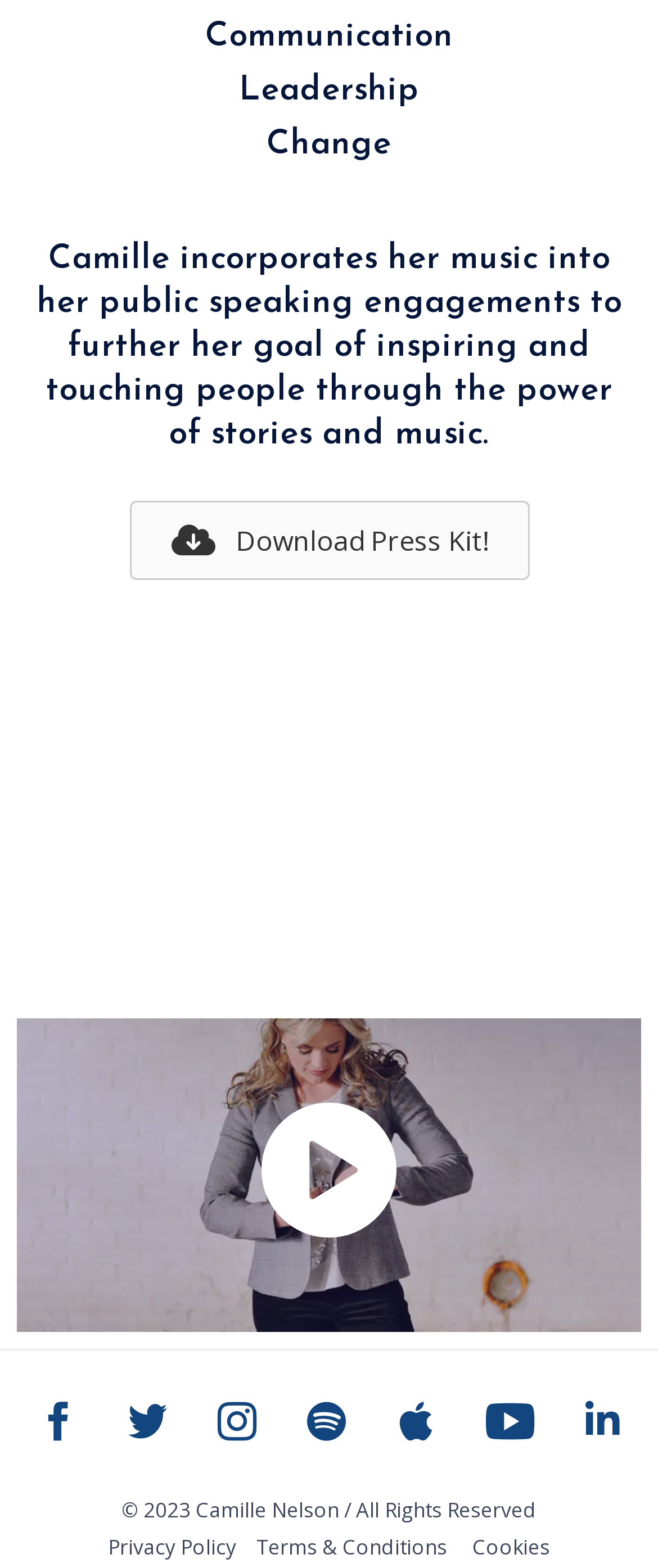What is Camille's goal?
Based on the screenshot, respond with a single word or phrase.

Inspiring and touching people